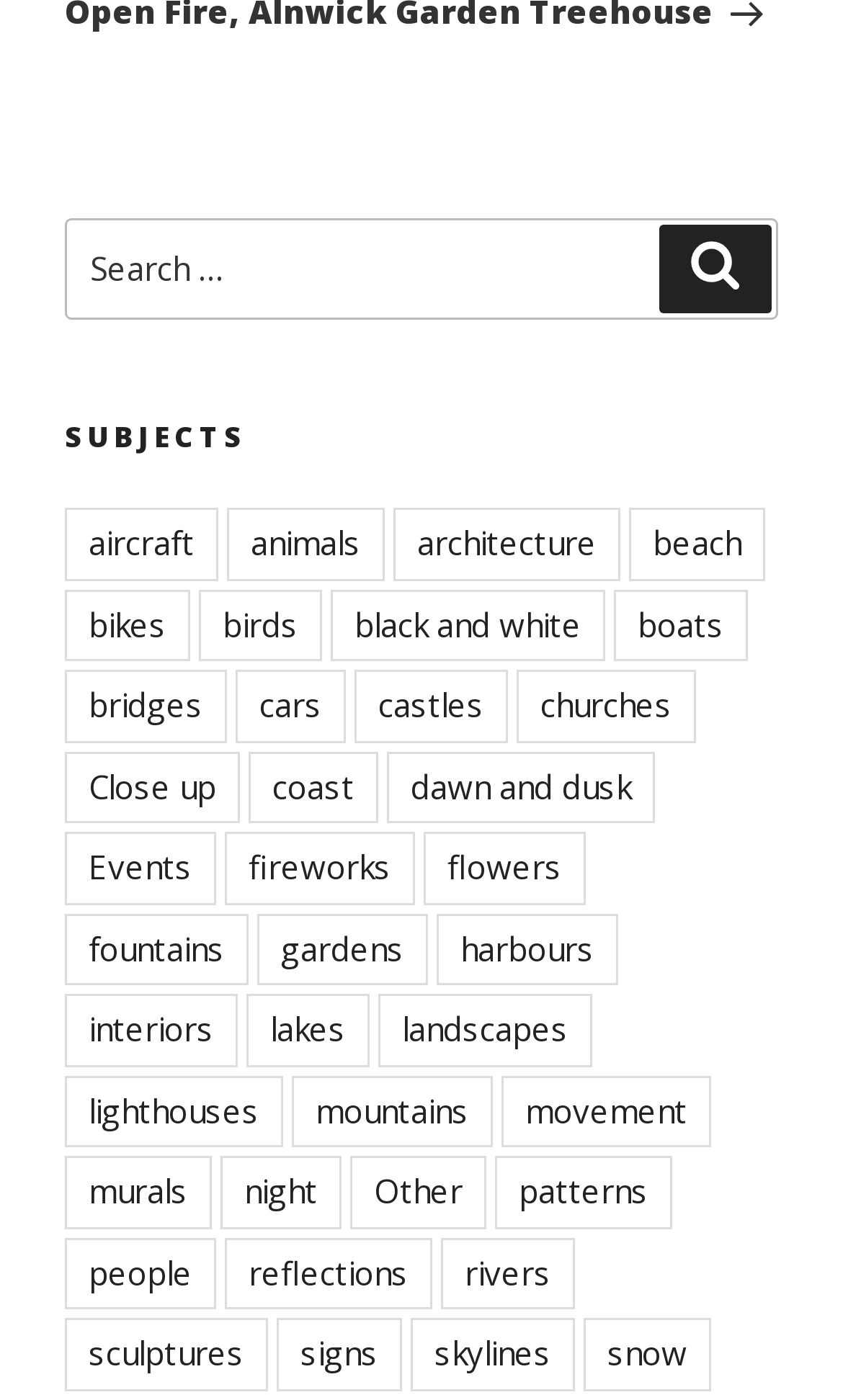Could you highlight the region that needs to be clicked to execute the instruction: "Enter search keywords"?

[0.077, 0.155, 0.923, 0.229]